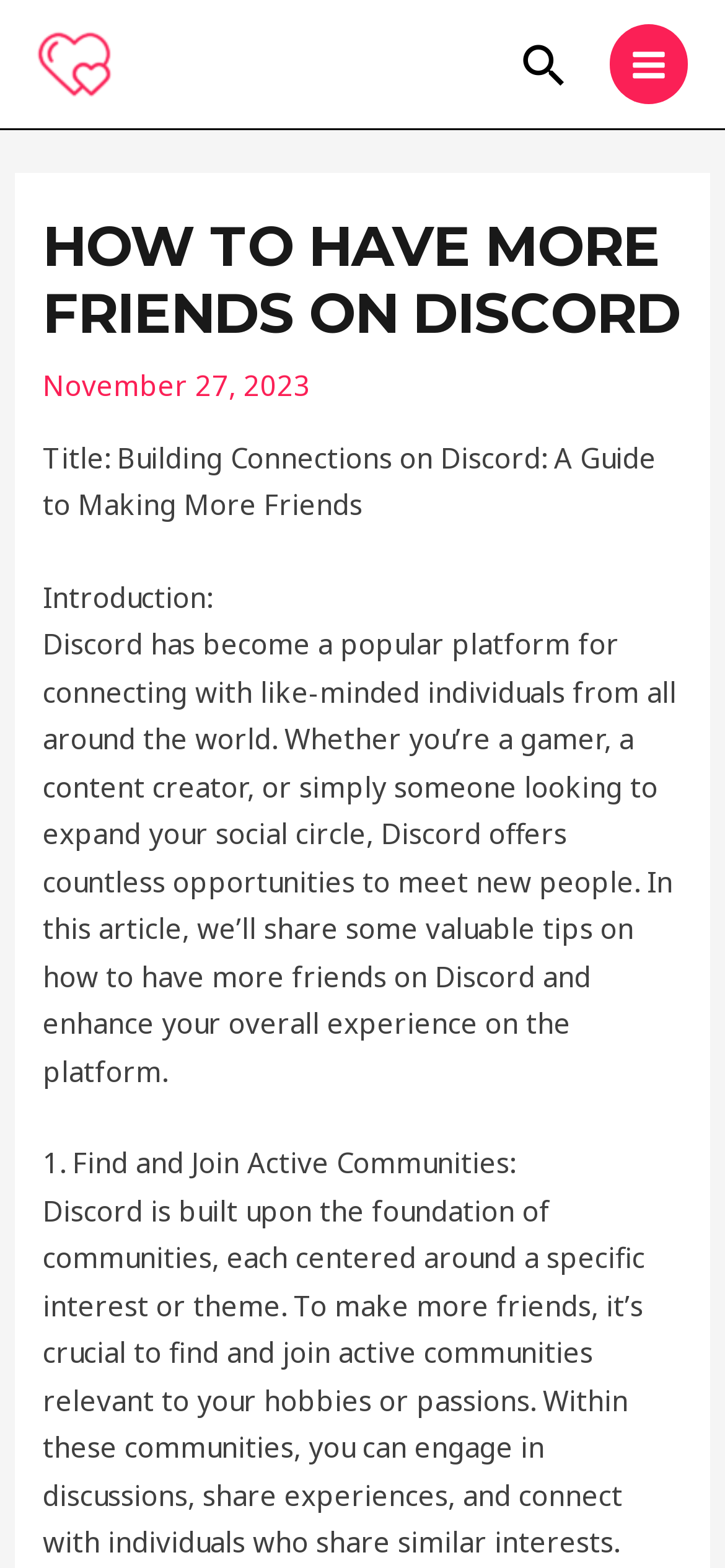What is the purpose of the article?
Please describe in detail the information shown in the image to answer the question.

I inferred the purpose of the article by reading the introduction which mentions that the article will share valuable tips on how to have more friends on Discord and enhance the overall experience on the platform.